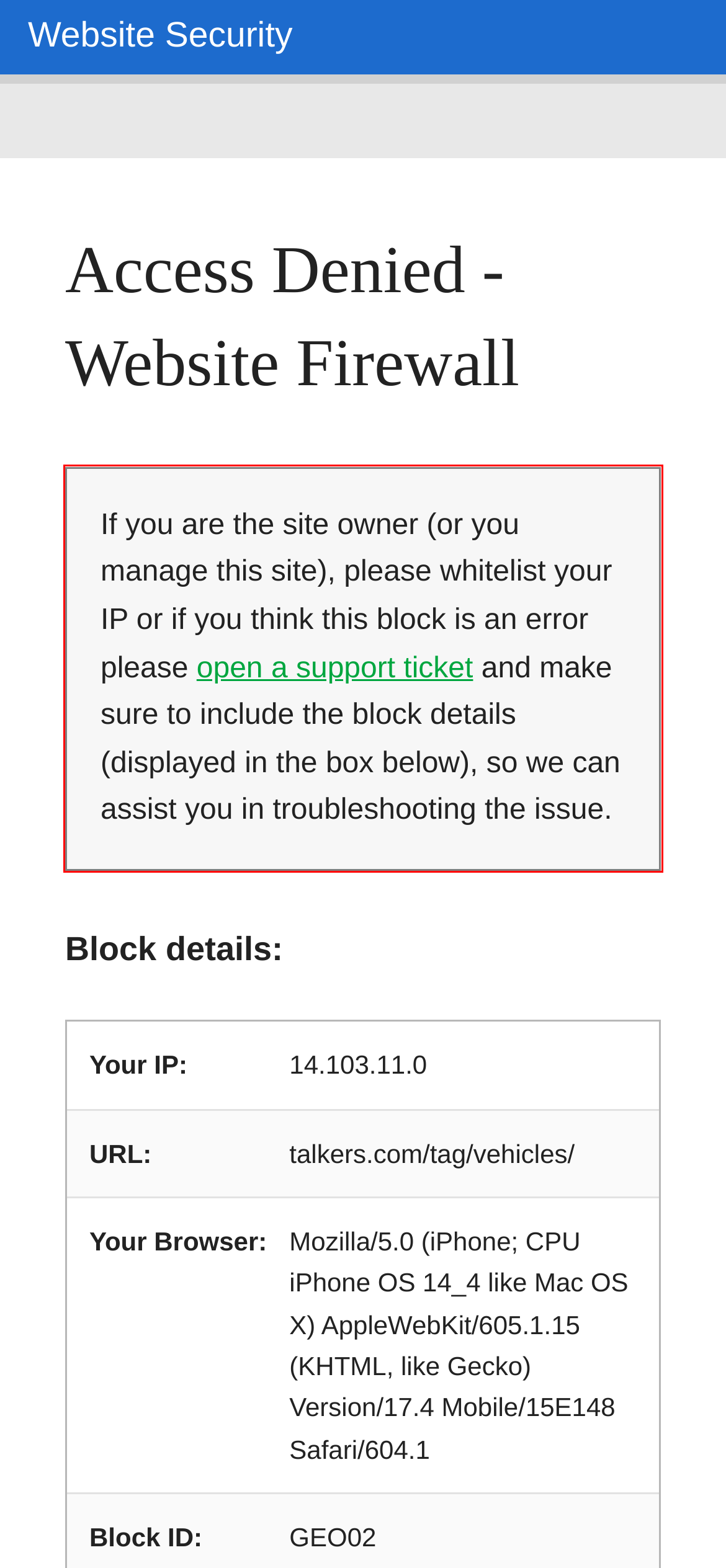Perform OCR on the text inside the red-bordered box in the provided screenshot and output the content.

If you are the site owner (or you manage this site), please whitelist your IP or if you think this block is an error please open a support ticket and make sure to include the block details (displayed in the box below), so we can assist you in troubleshooting the issue.